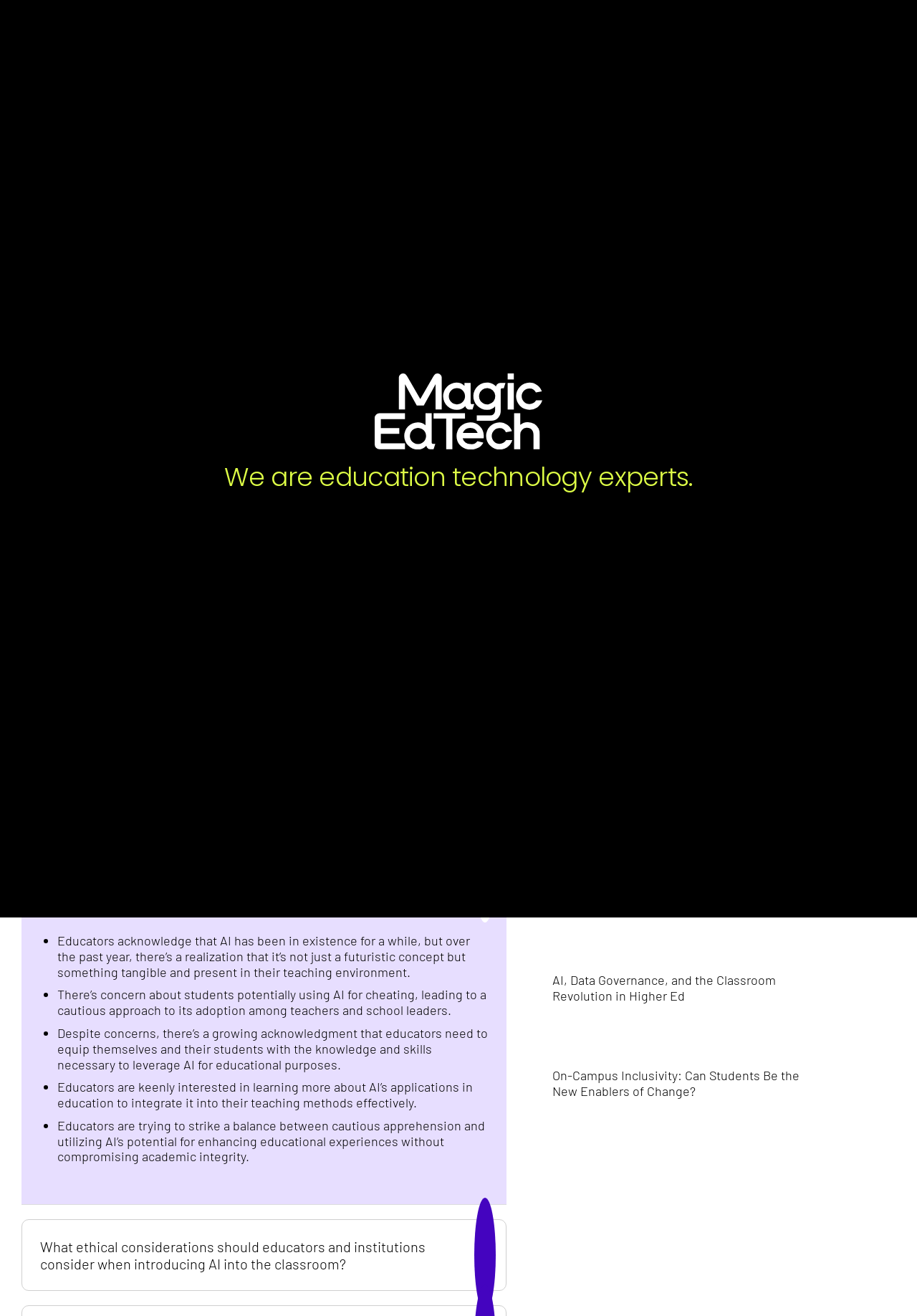Can you find the bounding box coordinates for the element to click on to achieve the instruction: "Click the 'CONTACT US' link"?

[0.799, 0.01, 0.915, 0.031]